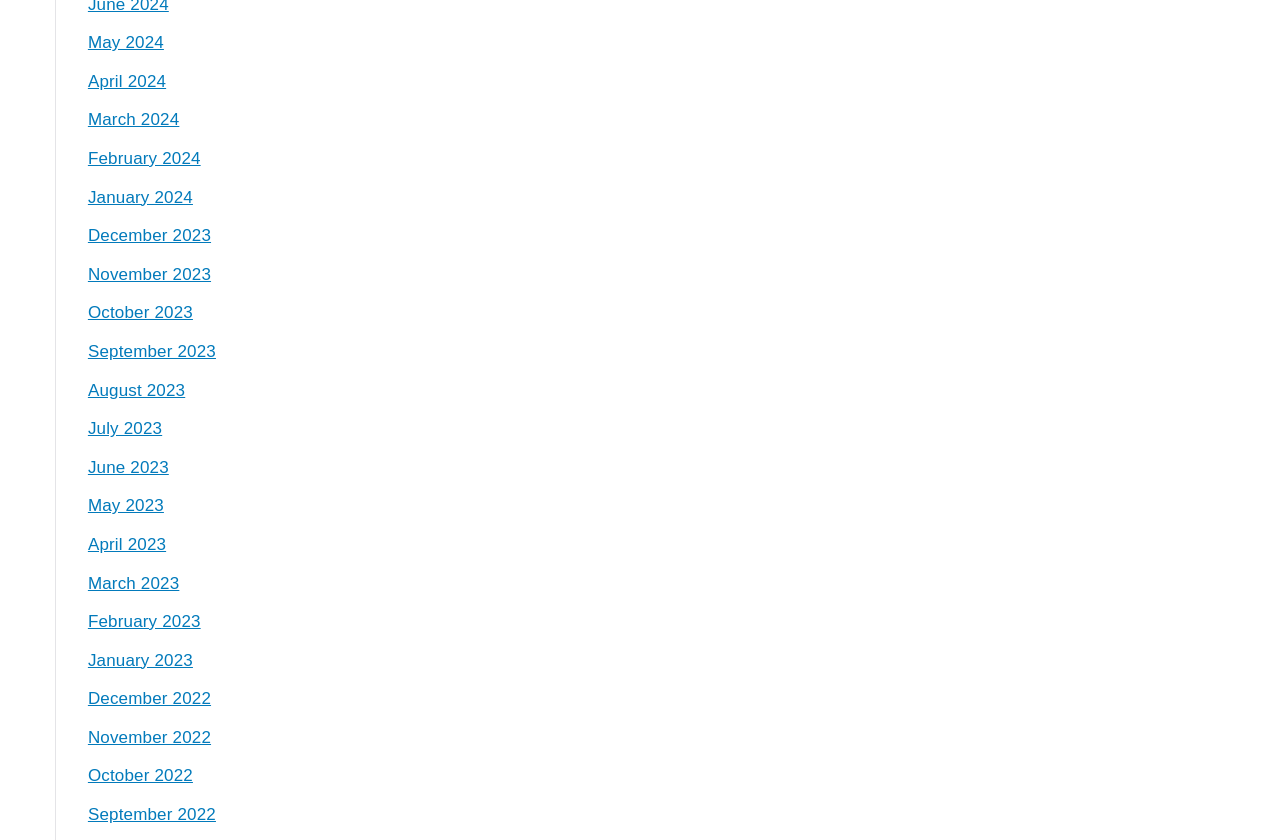Find the bounding box coordinates of the element to click in order to complete the given instruction: "browse September 2023."

[0.069, 0.401, 0.169, 0.438]